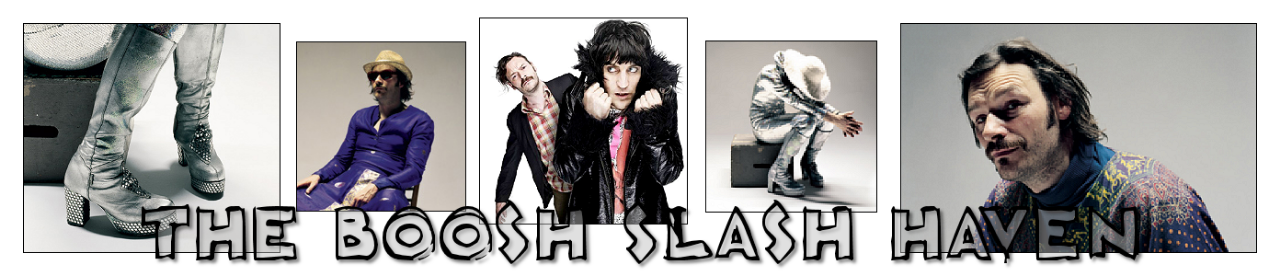Use a single word or phrase to answer the question:
What type of content can be found in this community?

Fan fiction and art